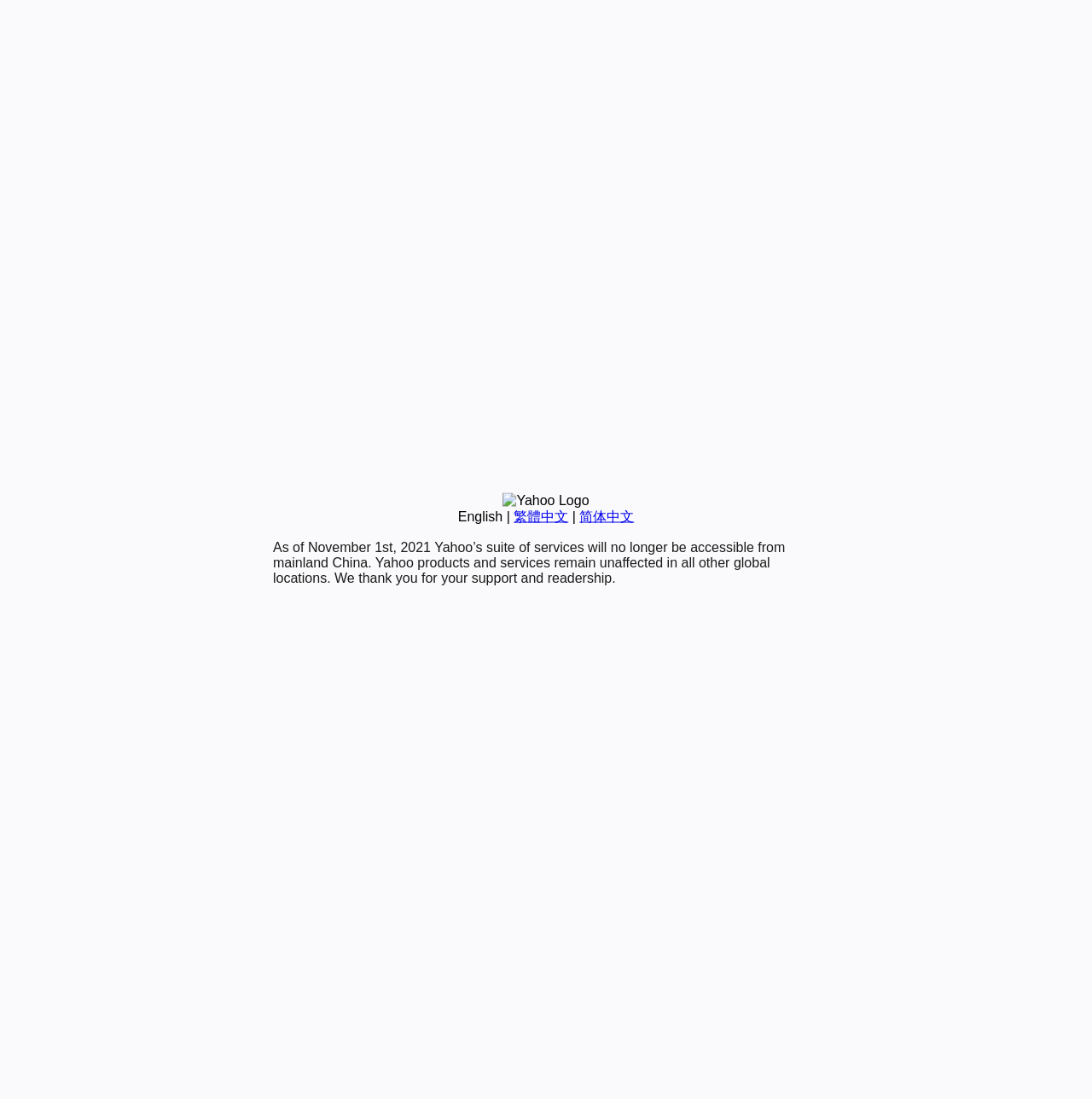Extract the bounding box coordinates for the HTML element that matches this description: "繁體中文". The coordinates should be four float numbers between 0 and 1, i.e., [left, top, right, bottom].

[0.47, 0.463, 0.52, 0.476]